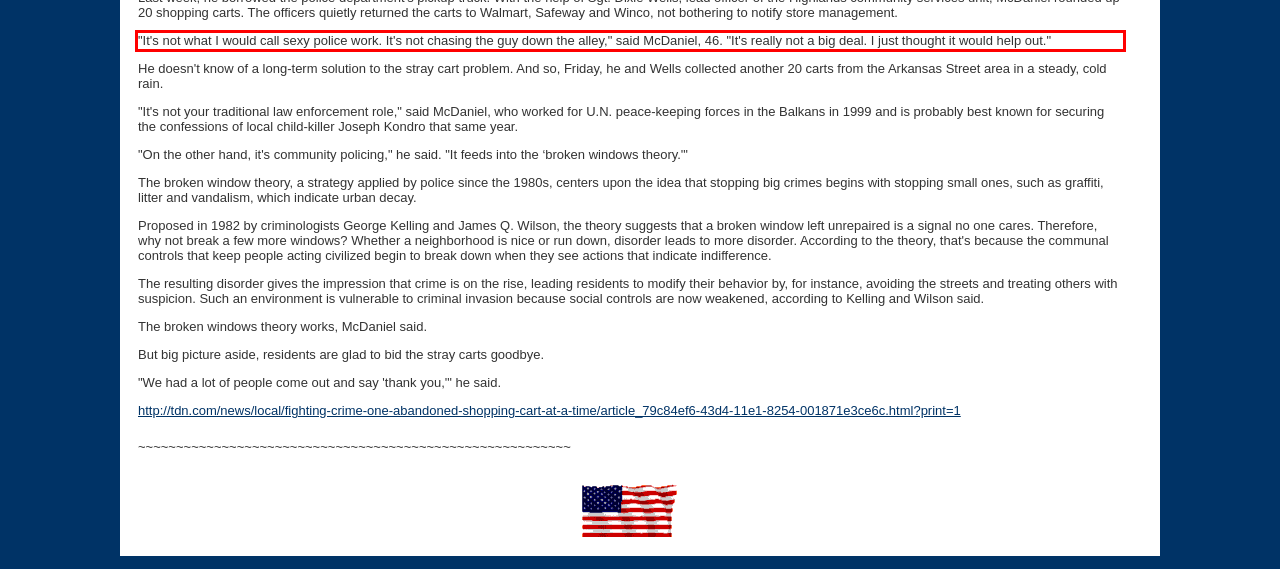Within the screenshot of the webpage, locate the red bounding box and use OCR to identify and provide the text content inside it.

"It's not what I would call sexy police work. It's not chasing the guy down the alley," said McDaniel, 46. "It's really not a big deal. I just thought it would help out."